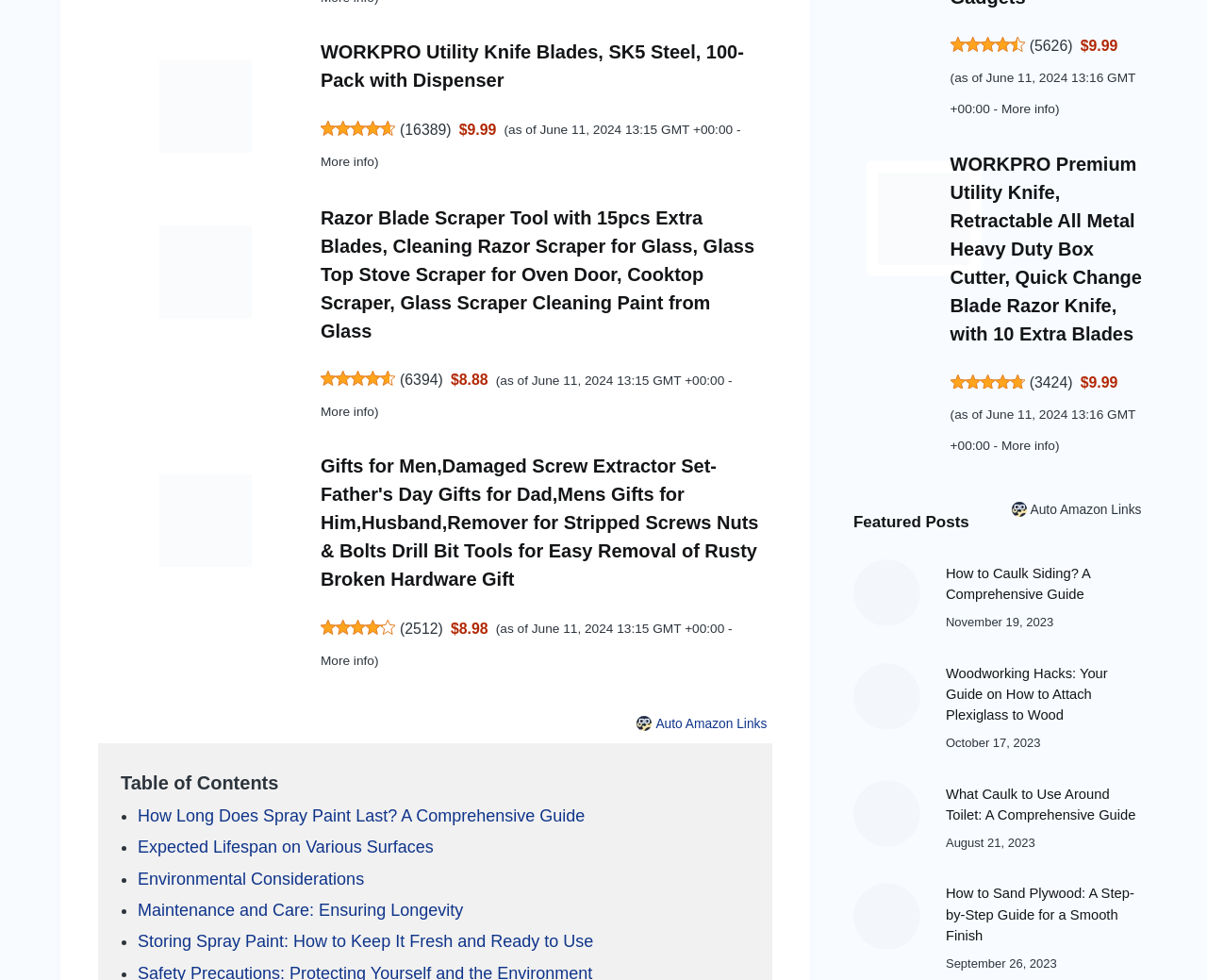Locate the bounding box coordinates of the element's region that should be clicked to carry out the following instruction: "Click on the 'WORKPRO Utility Knife Blades, SK5 Steel, 100-Pack with Dispenser' link". The coordinates need to be four float numbers between 0 and 1, i.e., [left, top, right, bottom].

[0.266, 0.039, 0.633, 0.097]